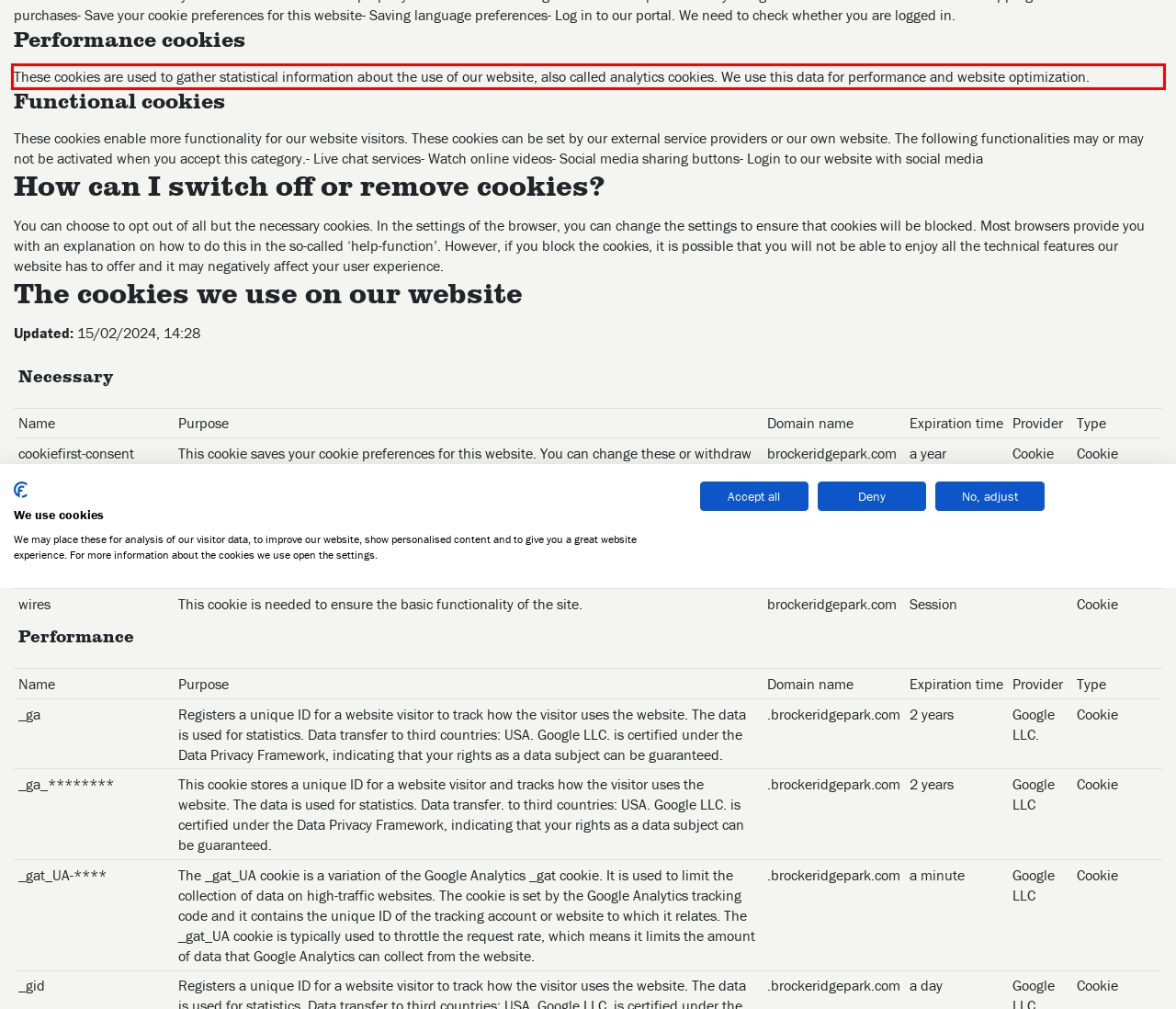Using the webpage screenshot, recognize and capture the text within the red bounding box.

These cookies are used to gather statistical information about the use of our website, also called analytics cookies. We use this data for performance and website optimization.